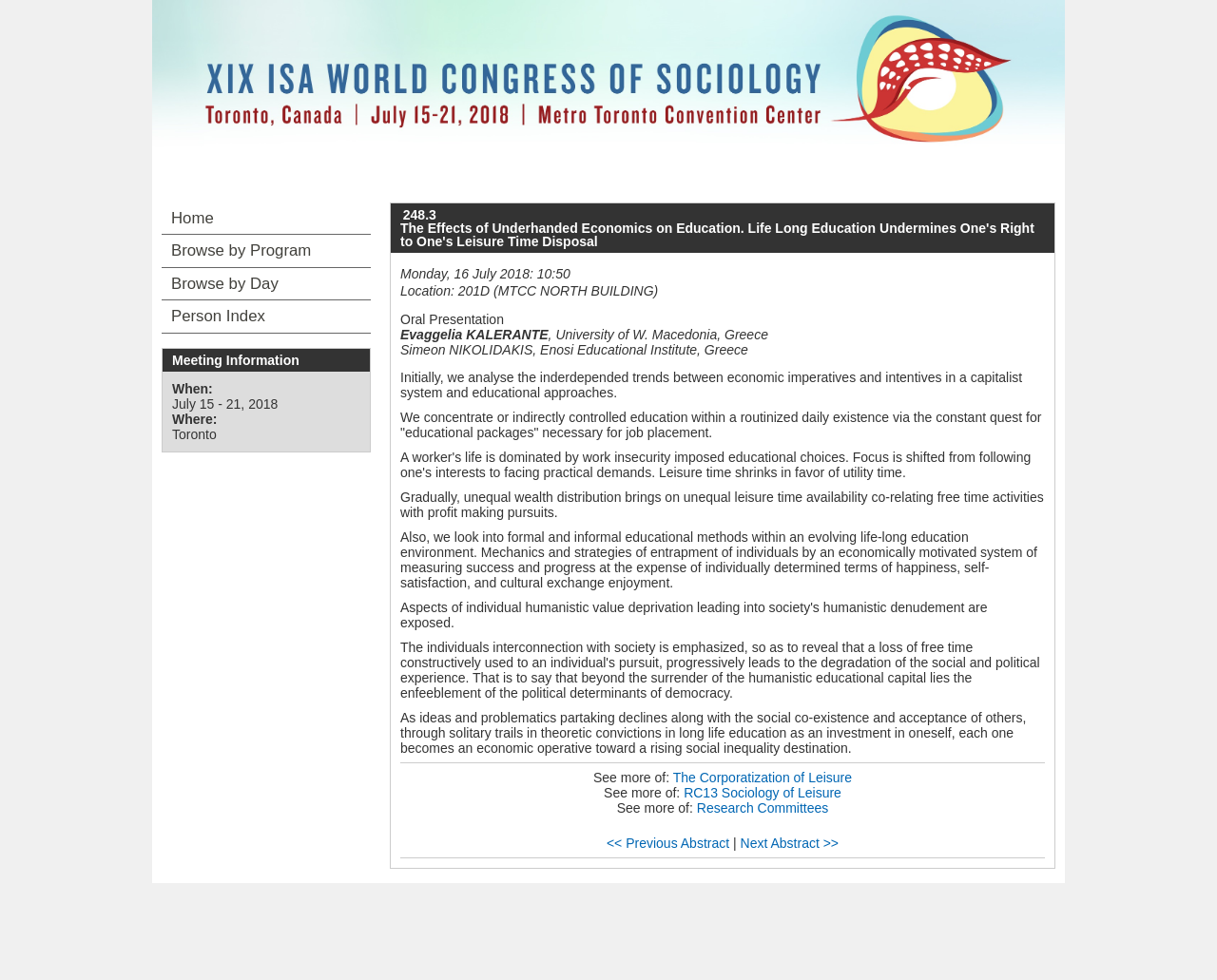Who is the author of the abstract?
Using the image, provide a detailed and thorough answer to the question.

I found the answer by looking at the StaticText elements that list the authors and their affiliations. The first author mentioned is Evaggelia KALERANTE from the University of W. Macedonia, Greece.